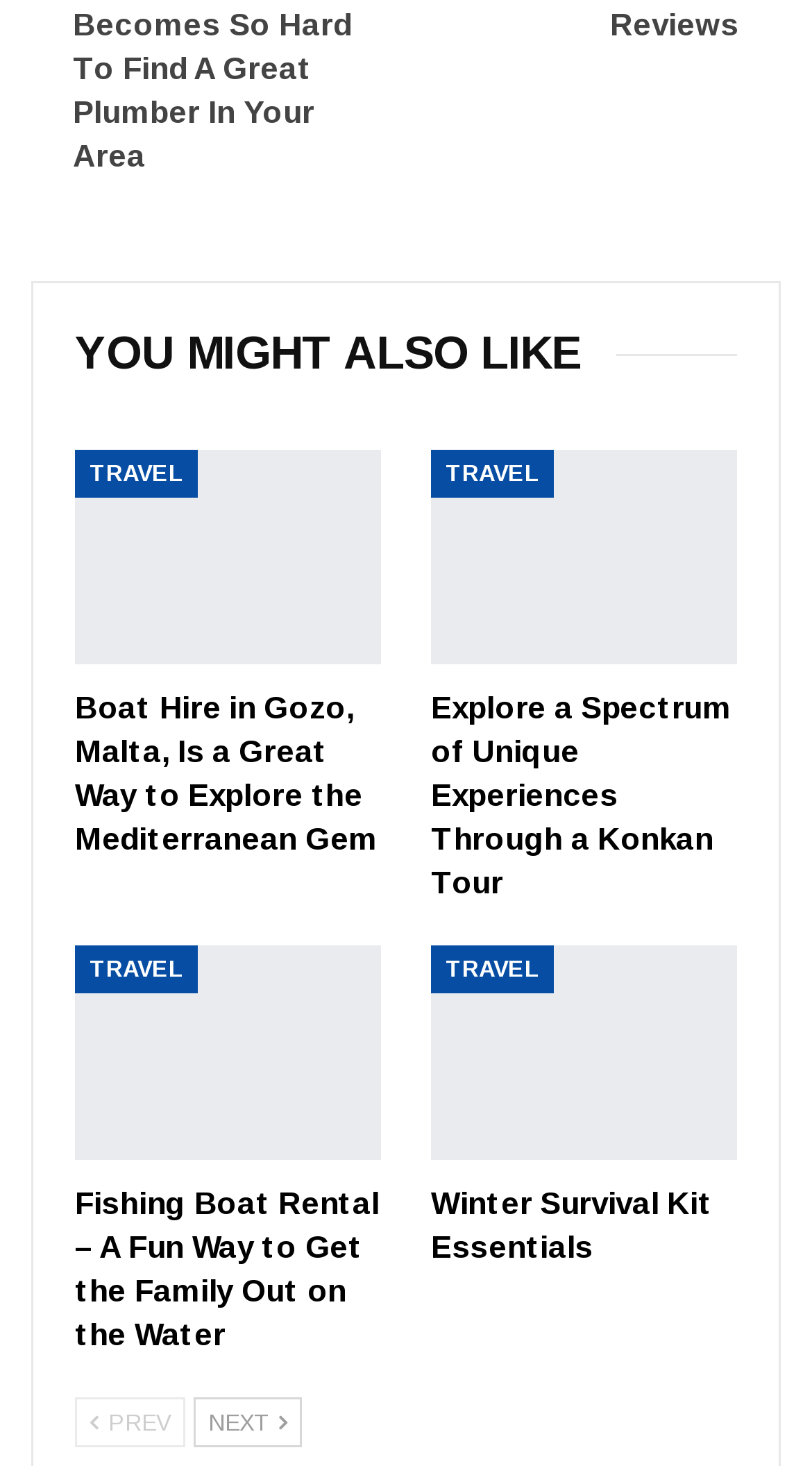Based on what you see in the screenshot, provide a thorough answer to this question: How many navigation buttons are on the page?

I looked at the bottom of the page and found two generic buttons, 'Previous' and 'Next', which are used for navigation, indicating that there are 2 navigation buttons on the page.